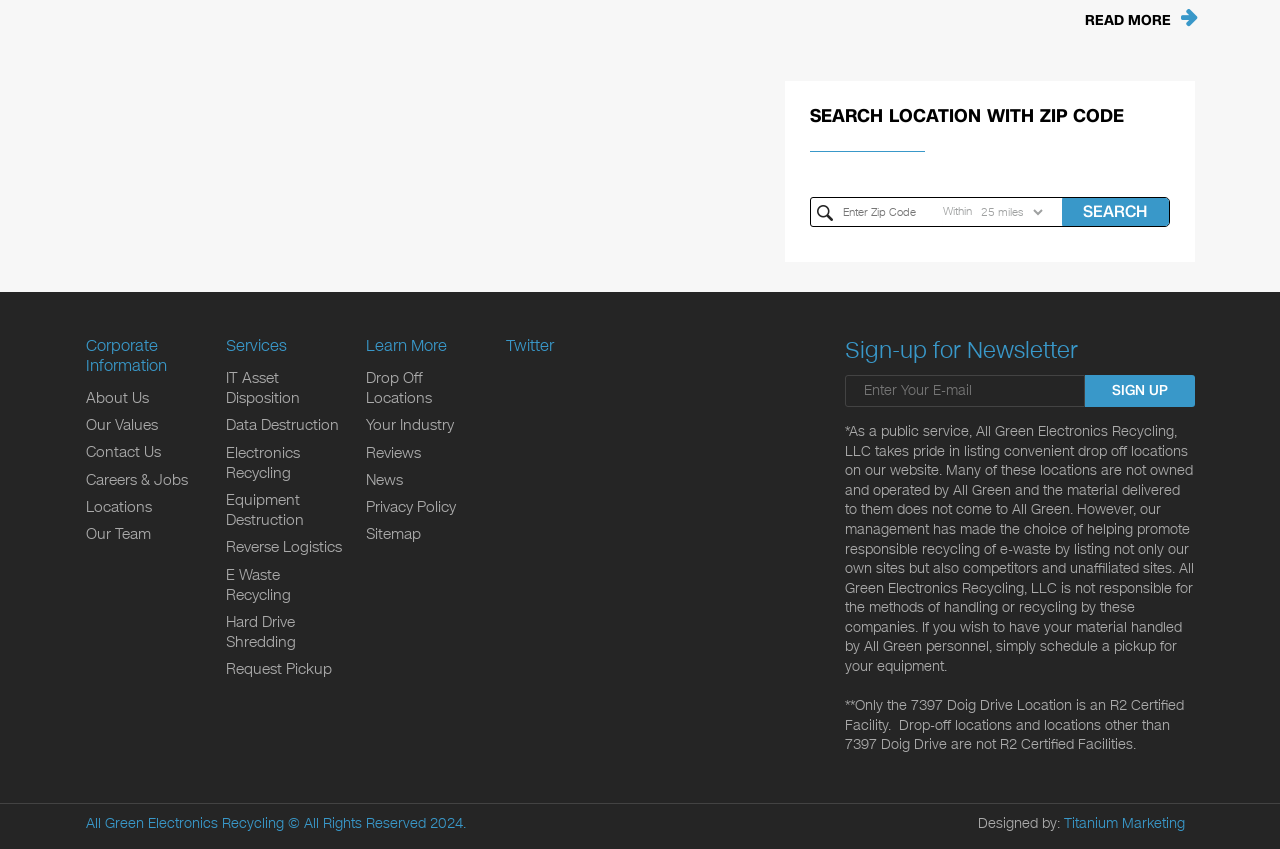Answer the question below in one word or phrase:
Who designed the website?

Titanium Marketing